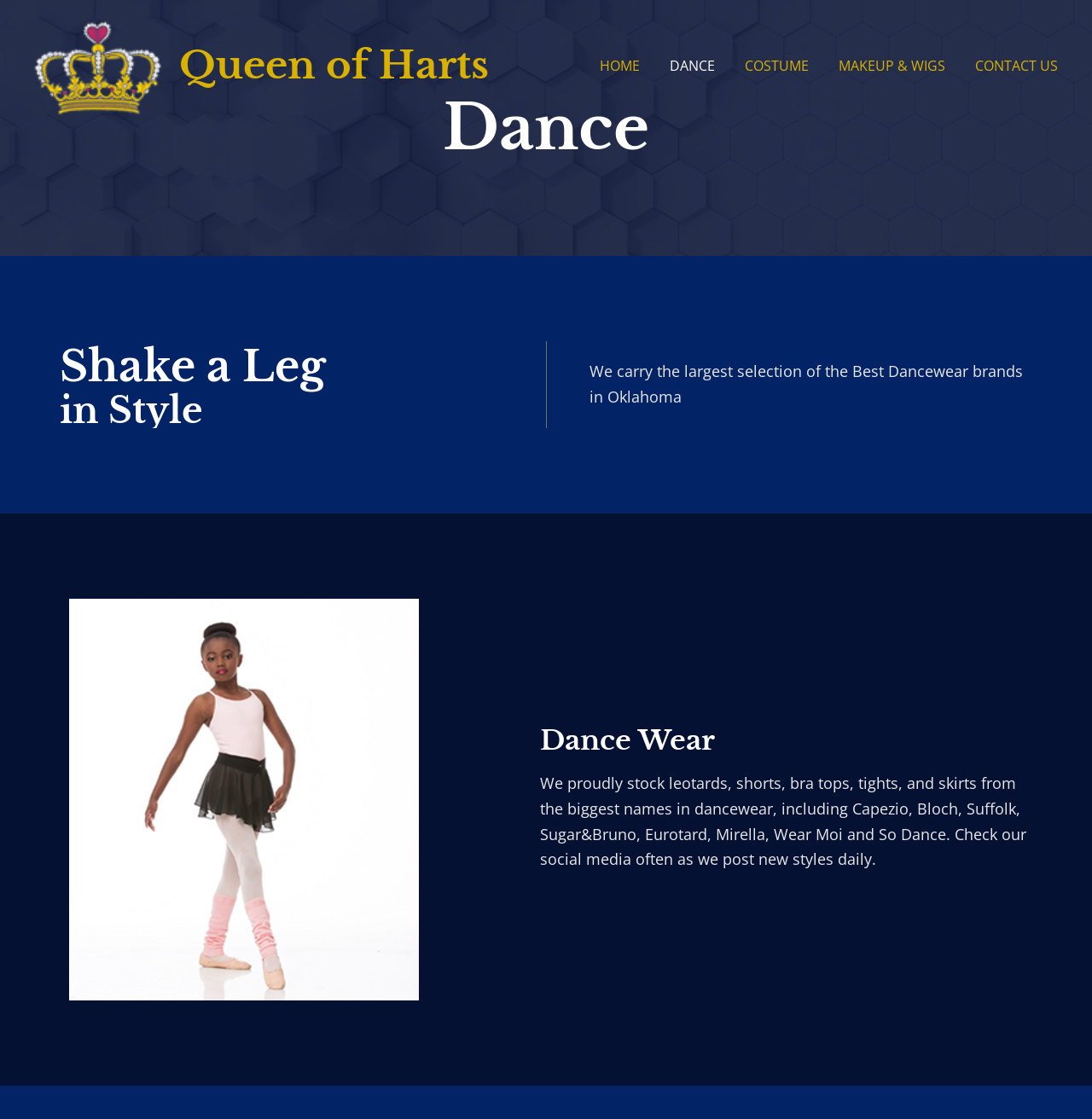What is the largest selection of brands in Oklahoma according to the webpage?
Look at the image and respond to the question as thoroughly as possible.

According to the webpage, Queen of Harts carries the largest selection of the best dancewear brands in Oklahoma, which is stated in the sentence 'We carry the largest selection of the Best Dancewear brands in Oklahoma'.